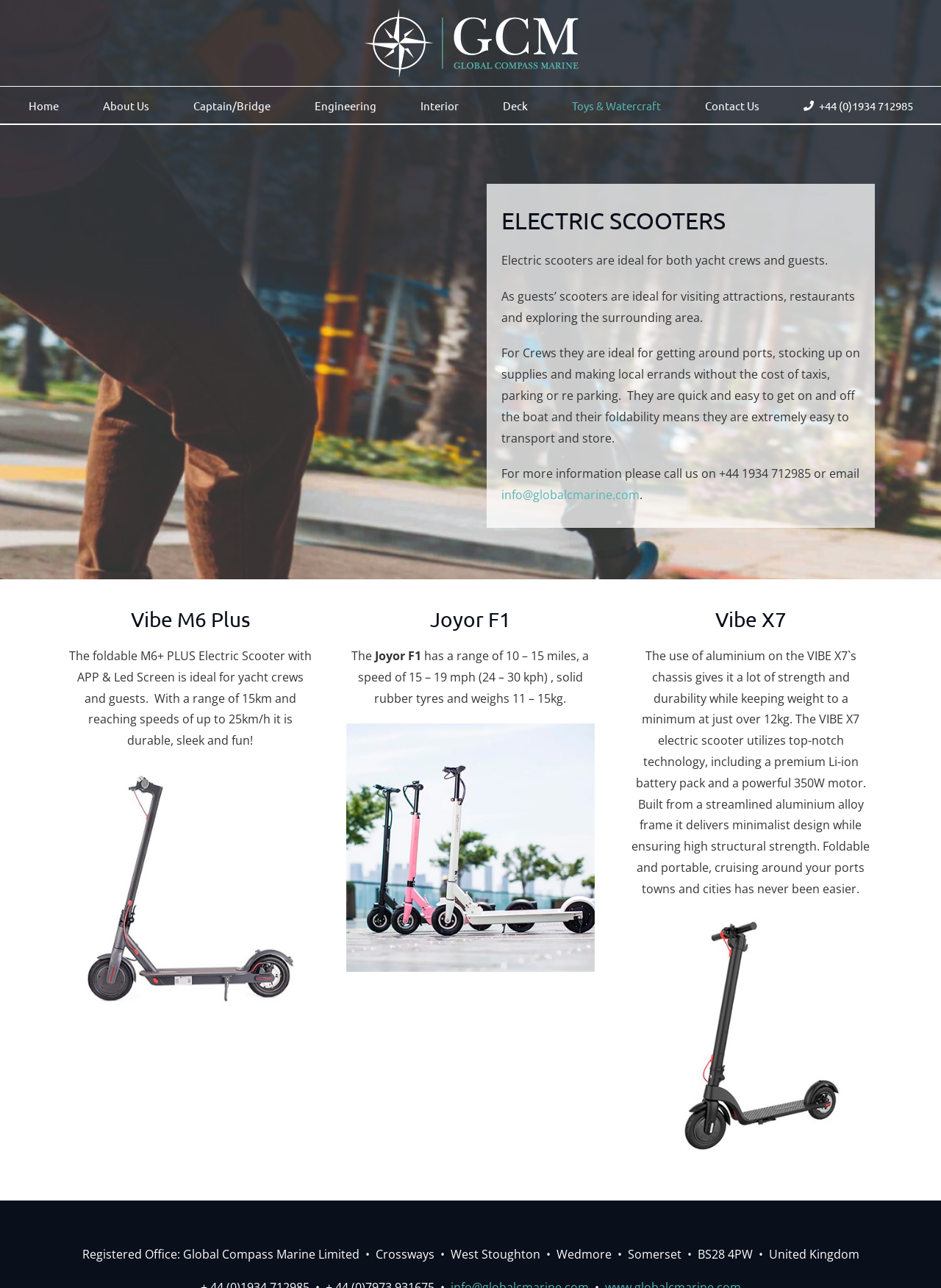Please provide a detailed answer to the question below by examining the image:
What is the purpose of electric scooters?

According to the webpage, electric scooters are ideal for both yacht crews and guests, as they can be used for visiting attractions, restaurants, and exploring the surrounding area, as well as for getting around ports, stocking up on supplies, and making local errands.